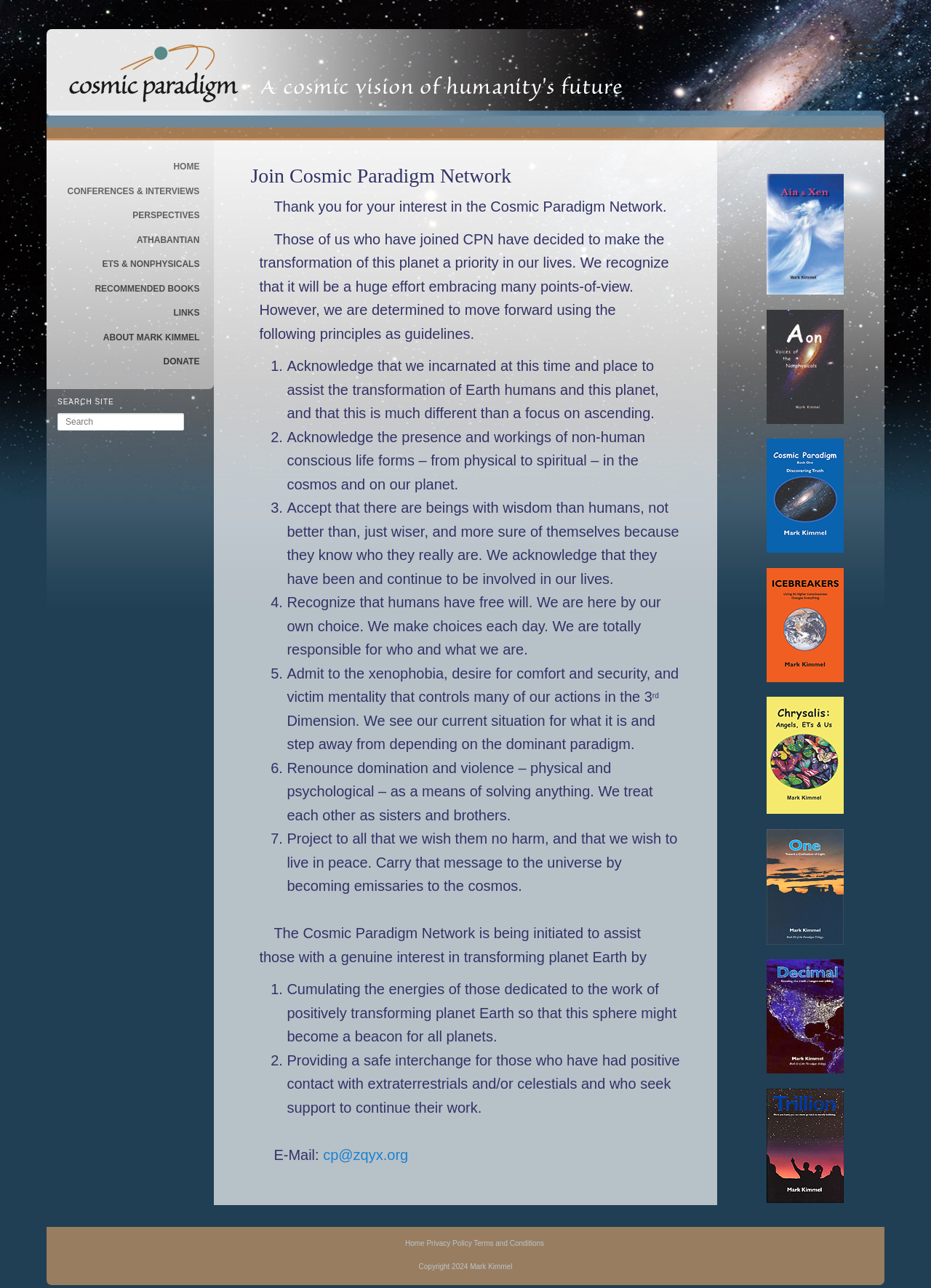Identify the bounding box for the UI element described as: "title="Cosmic Paradigm"". The coordinates should be four float numbers between 0 and 1, i.e., [left, top, right, bottom].

[0.074, 0.065, 0.256, 0.078]